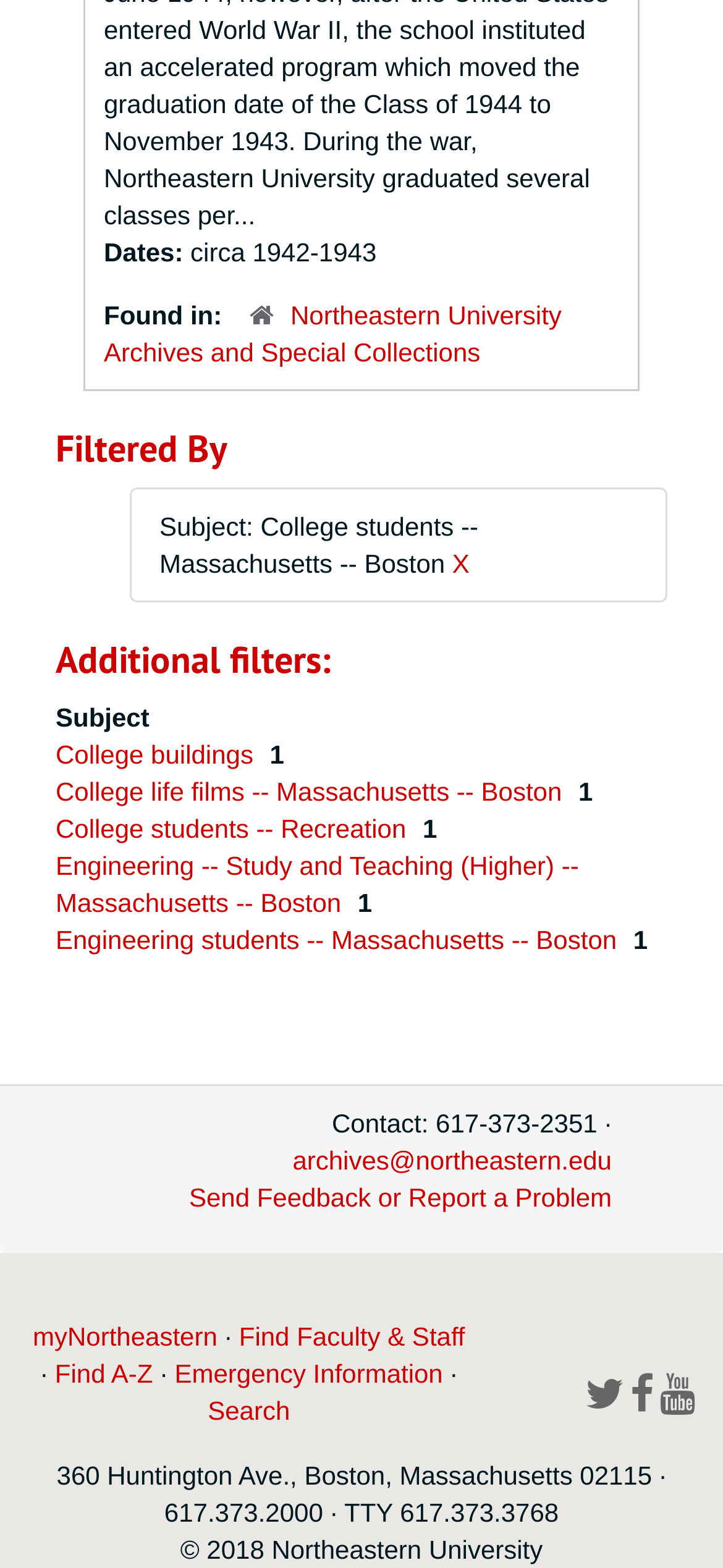What is the address of Northeastern University?
Based on the screenshot, provide a one-word or short-phrase response.

360 Huntington Ave., Boston, Massachusetts 02115